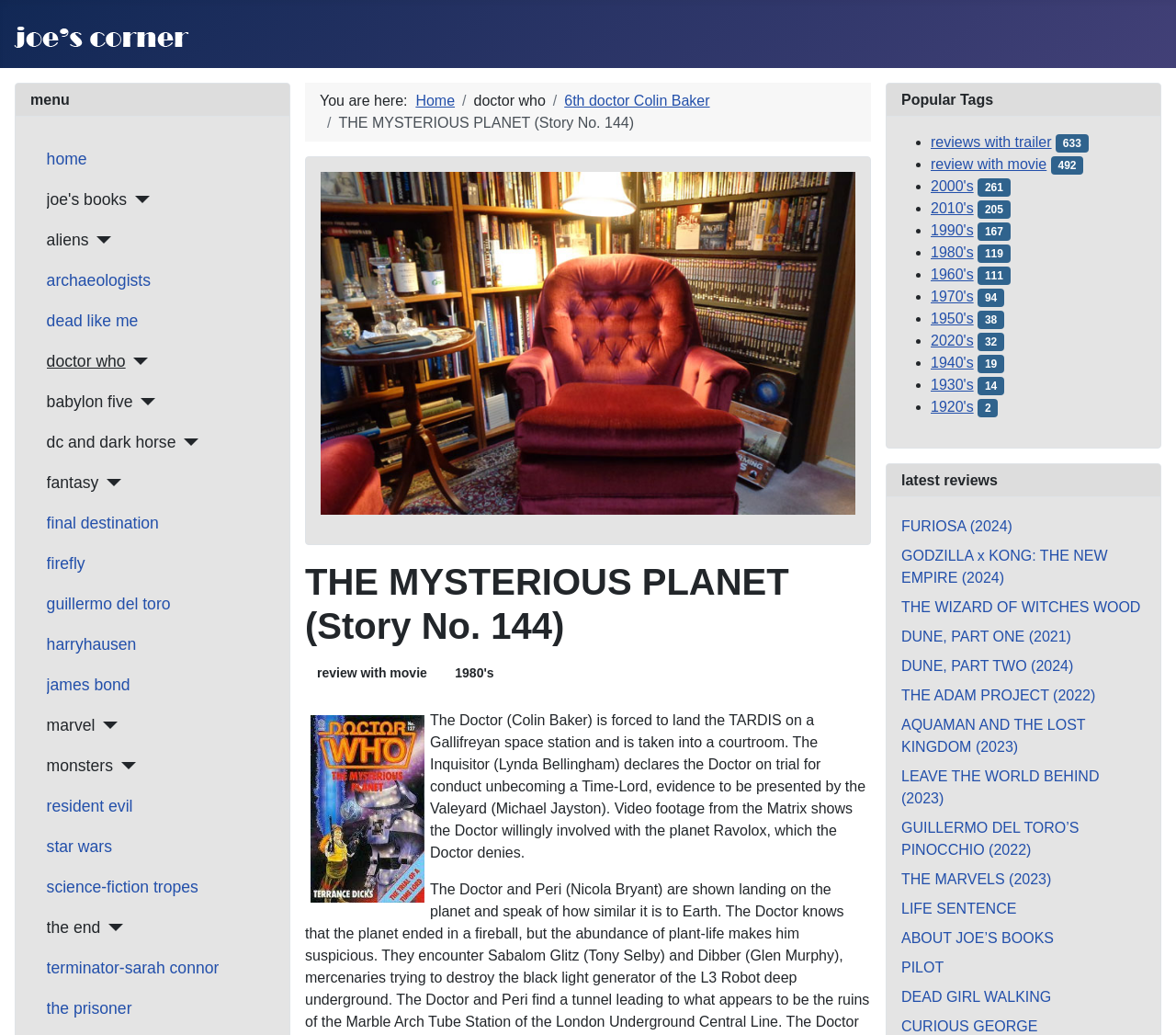Please provide the bounding box coordinates in the format (top-left x, top-left y, bottom-right x, bottom-right y). Remember, all values are floating point numbers between 0 and 1. What is the bounding box coordinate of the region described as: LIFE SENTENCE

[0.766, 0.871, 0.864, 0.886]